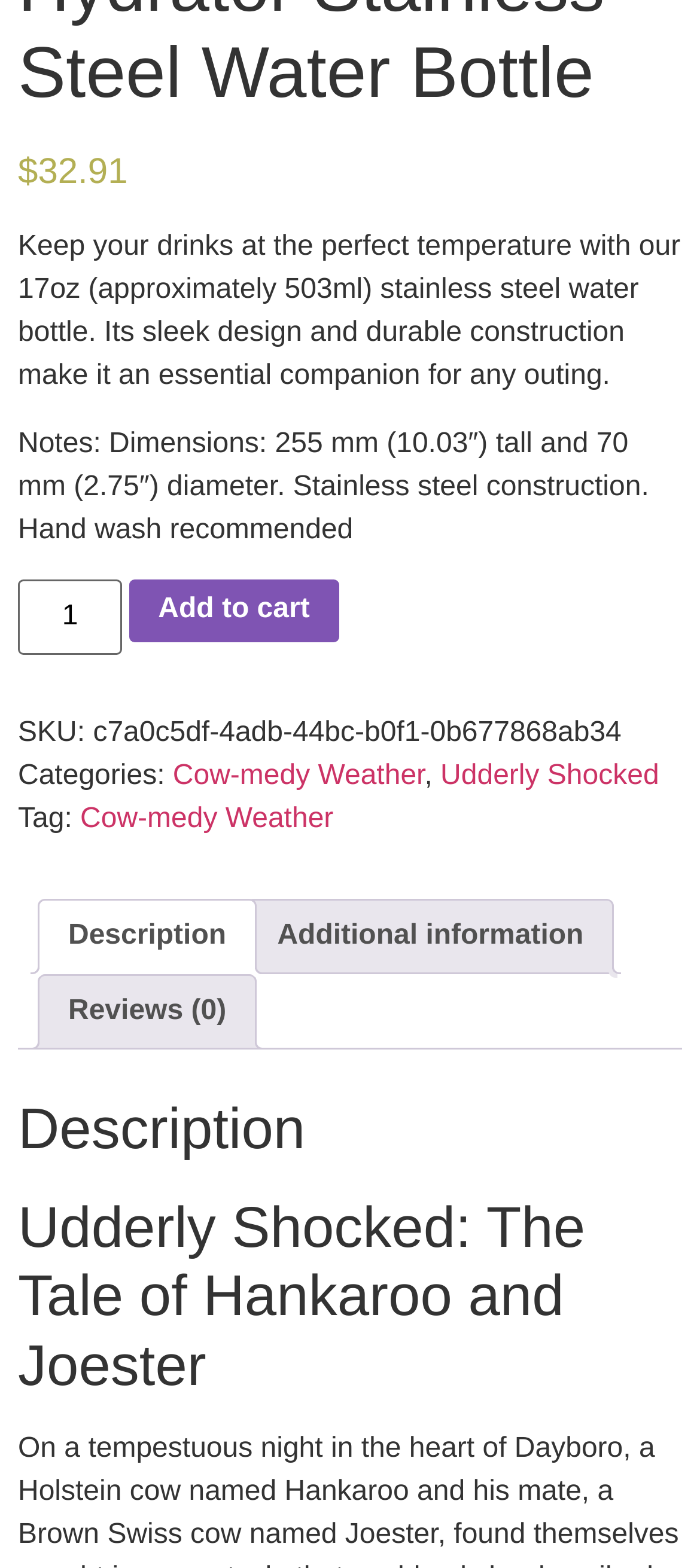Determine the bounding box coordinates of the clickable element to complete this instruction: "Add to cart". Provide the coordinates in the format of four float numbers between 0 and 1, [left, top, right, bottom].

[0.185, 0.369, 0.483, 0.41]